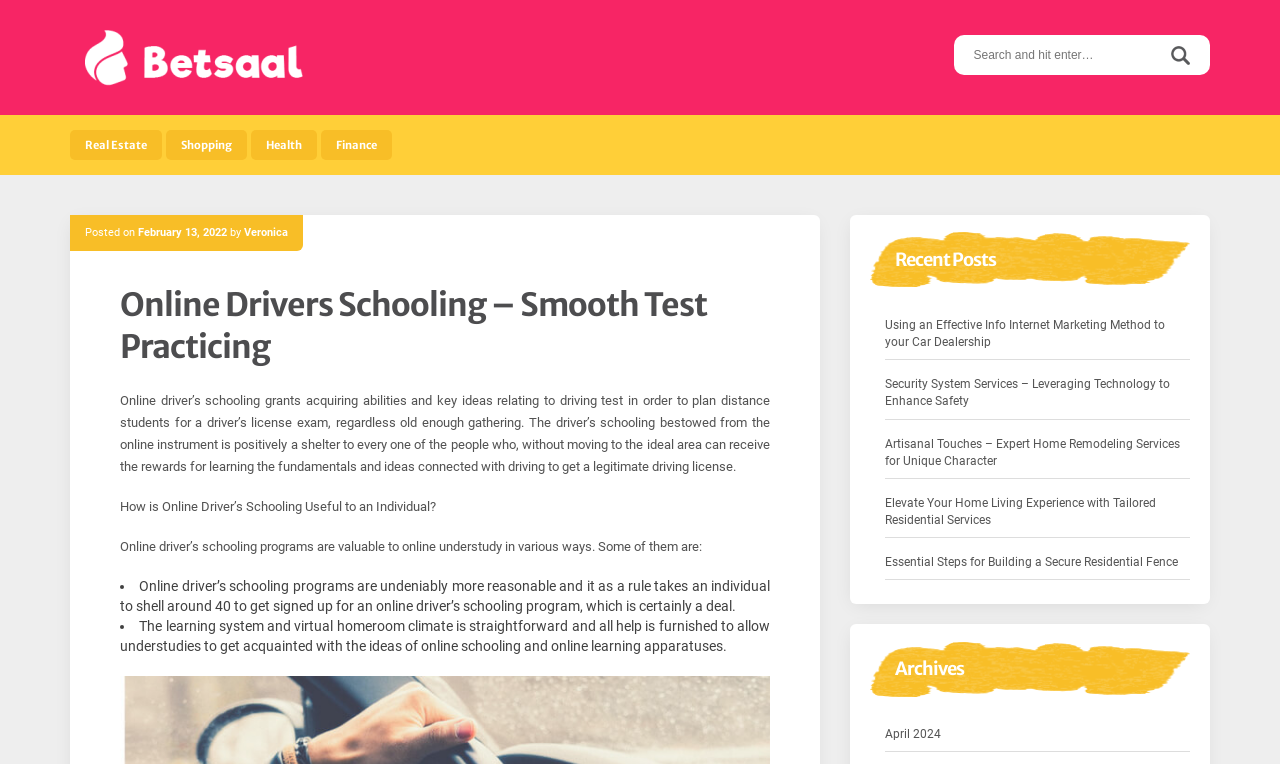What is the benefit of online driver’s schooling programs?
Using the image as a reference, give a one-word or short phrase answer.

More reasonable